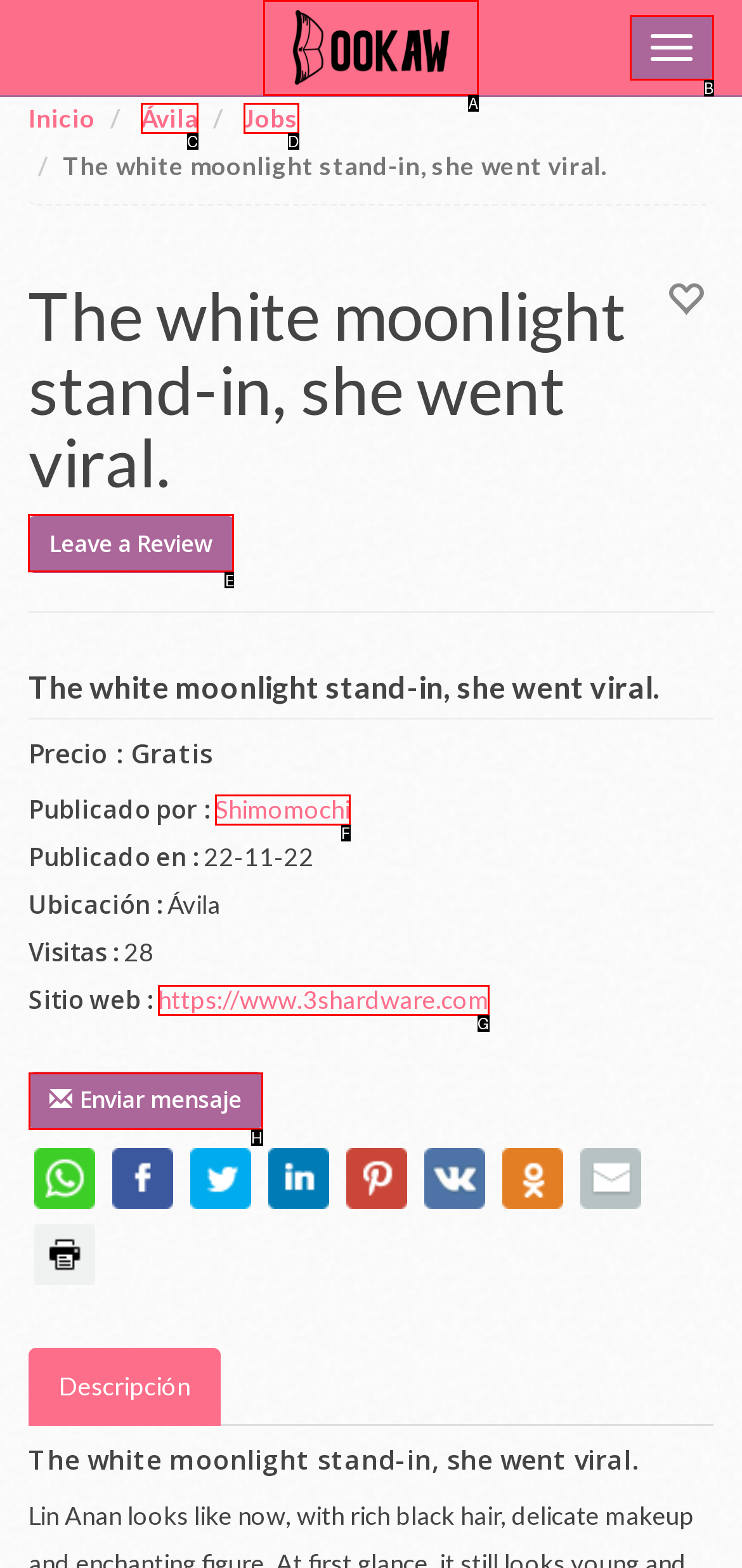Point out the HTML element I should click to achieve the following: View the 'Leave a Review' page Reply with the letter of the selected element.

E